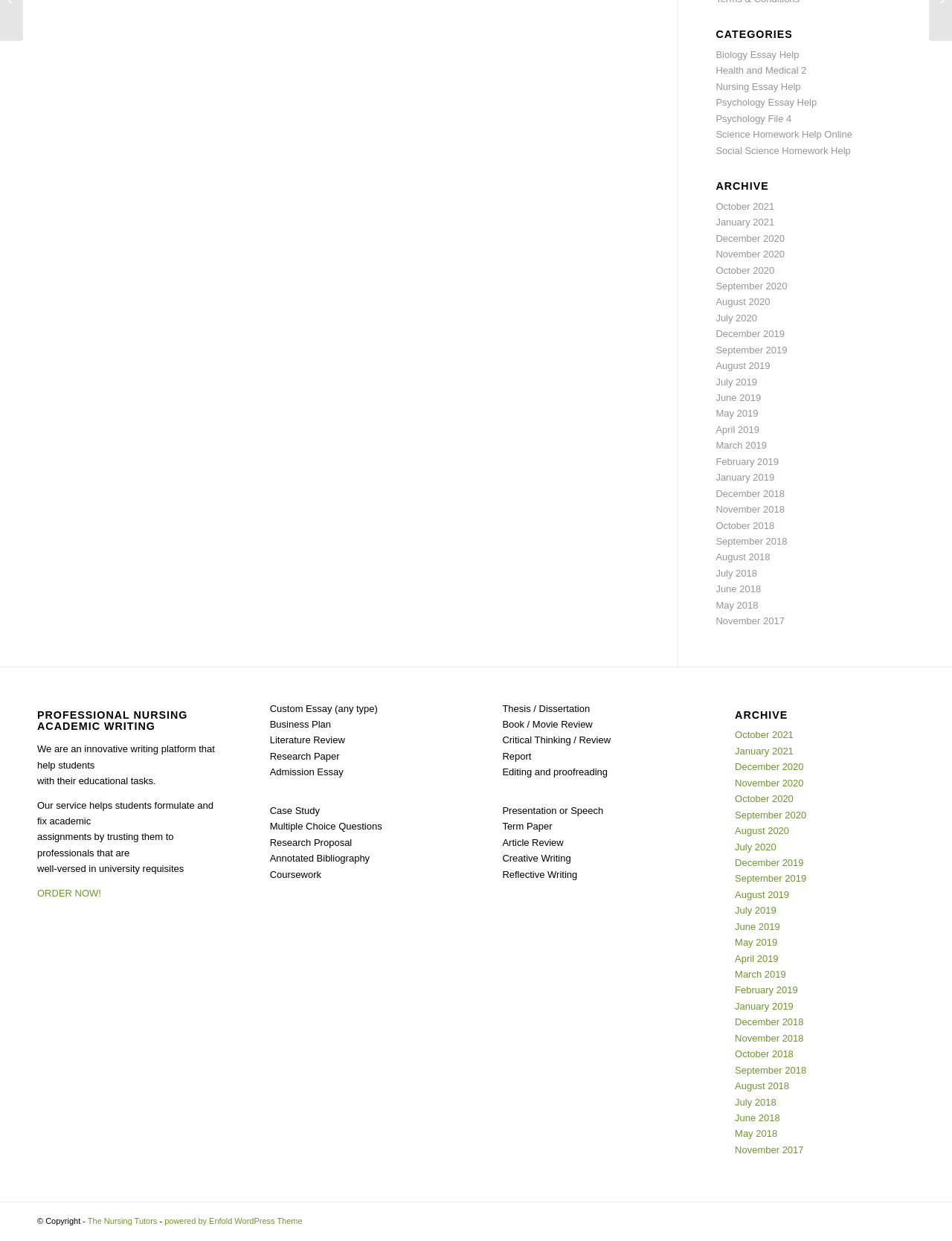Predict the bounding box of the UI element based on this description: "Proudly powered by WordPress".

None